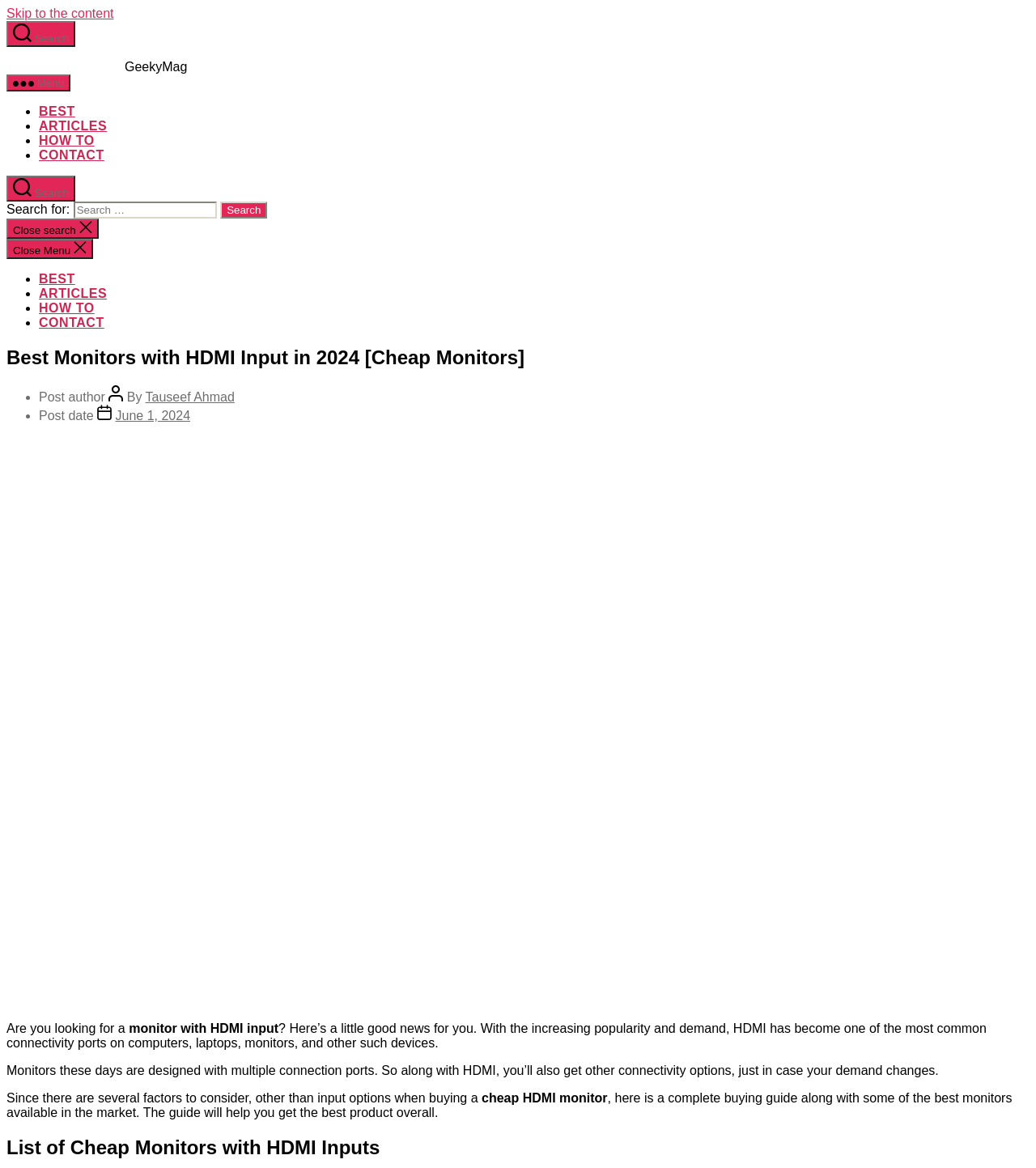Bounding box coordinates are specified in the format (top-left x, top-left y, bottom-right x, bottom-right y). All values are floating point numbers bounded between 0 and 1. Please provide the bounding box coordinate of the region this sentence describes: Search

[0.006, 0.15, 0.073, 0.173]